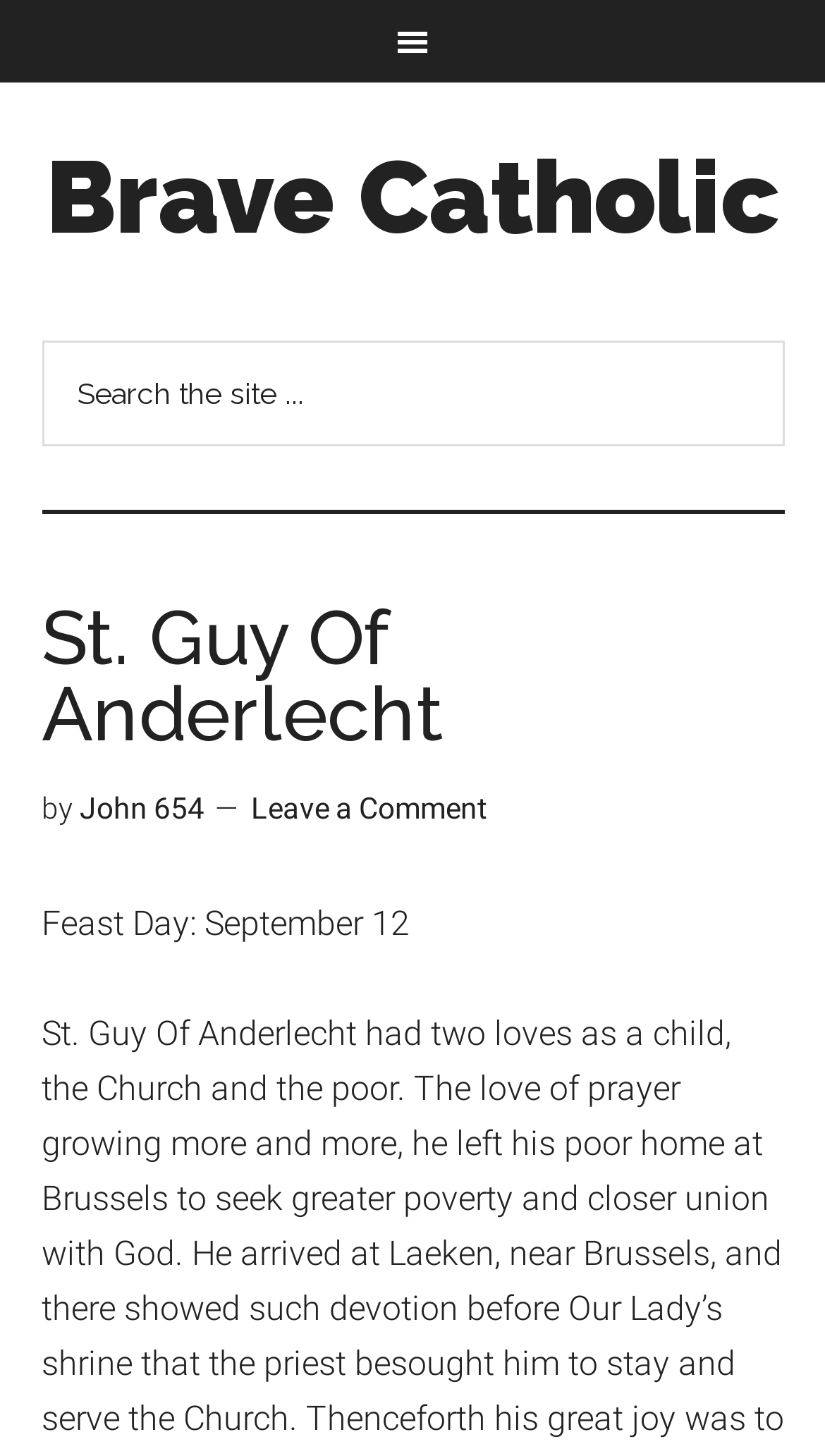Answer the question briefly using a single word or phrase: 
Who wrote about St. Guy Of Anderlecht?

John 654